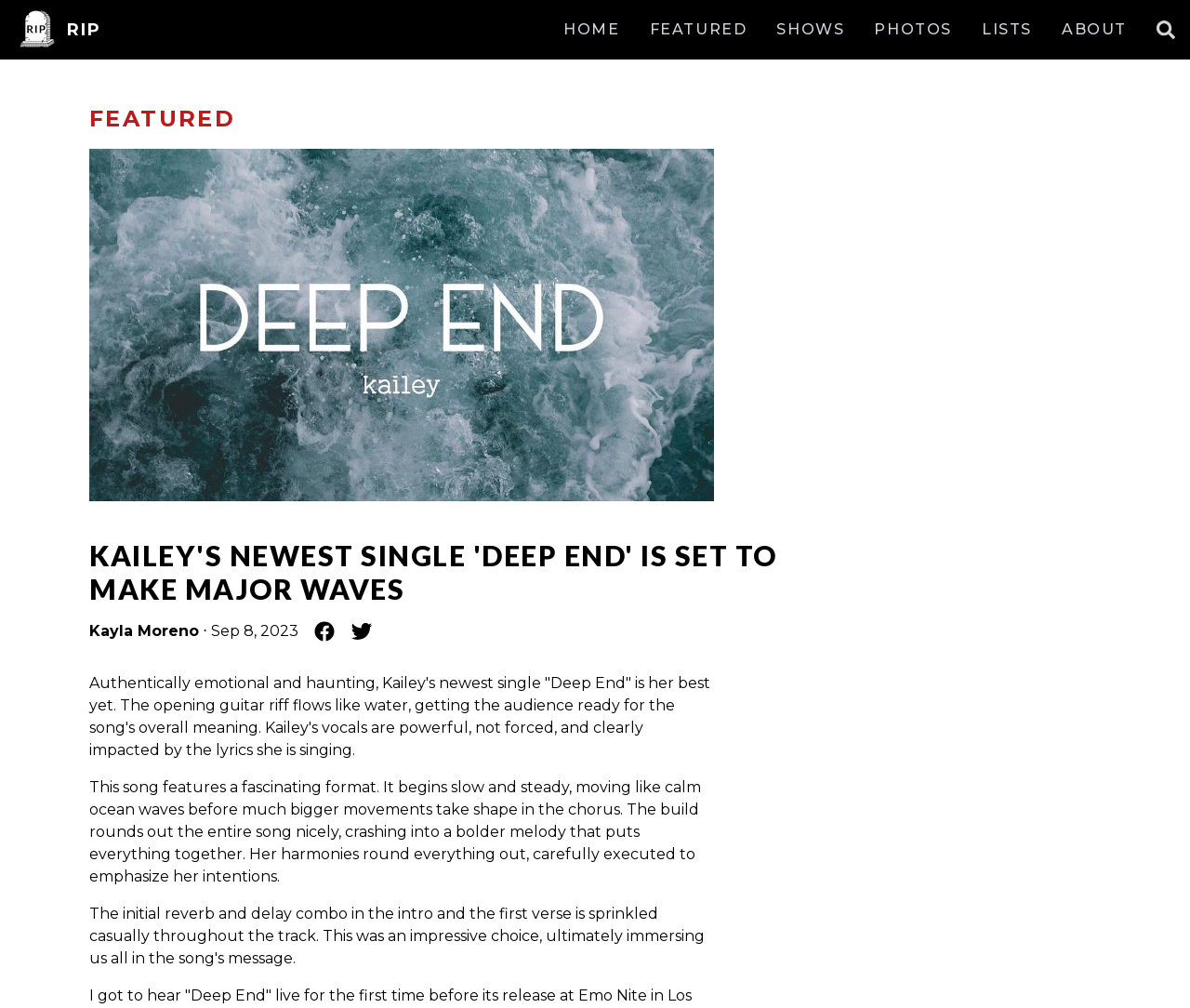Identify the bounding box coordinates of the region that needs to be clicked to carry out this instruction: "Read the news about Angela Aguilar". Provide these coordinates as four float numbers ranging from 0 to 1, i.e., [left, top, right, bottom].

None